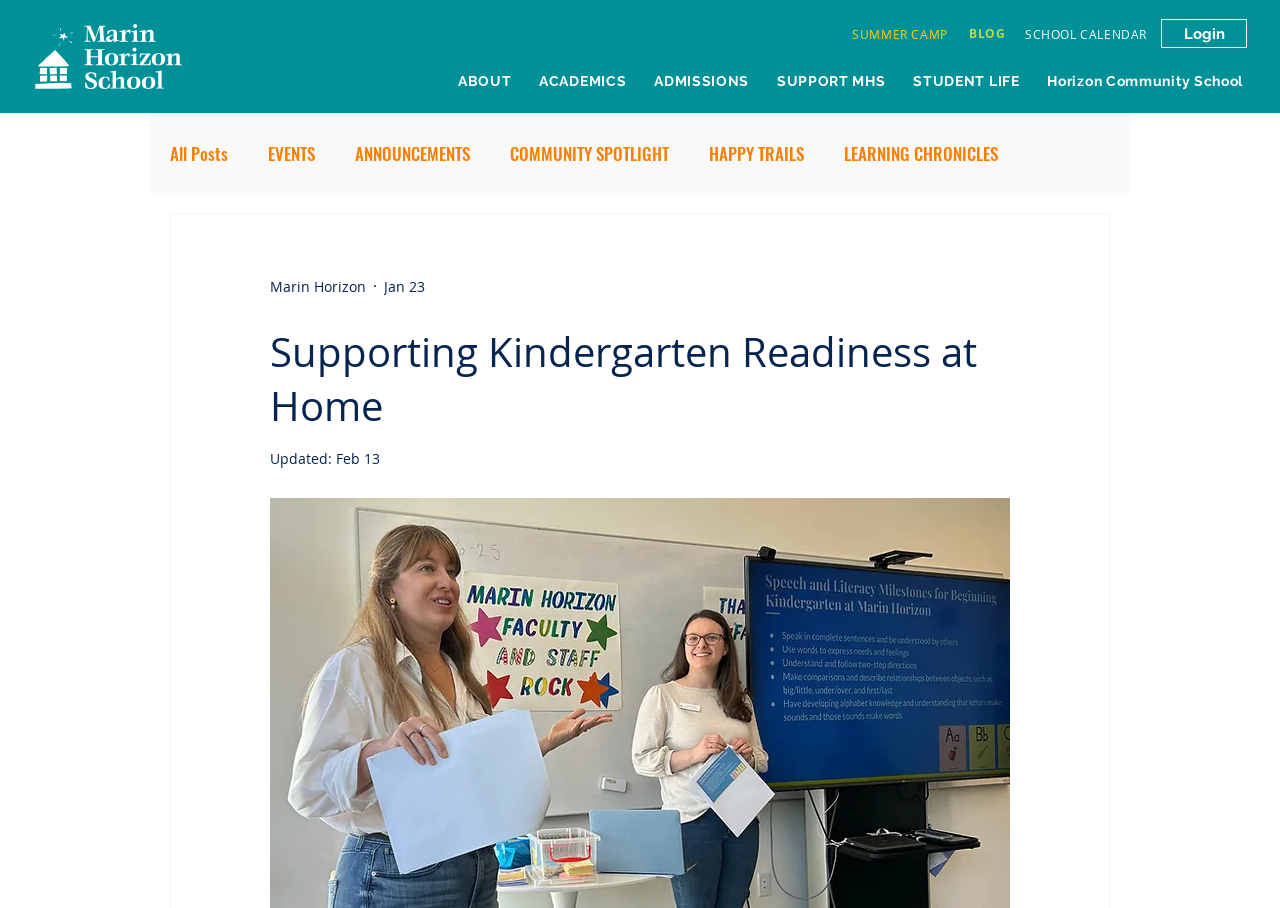What is the date of the blog post update?
Answer the question with just one word or phrase using the image.

Feb 13